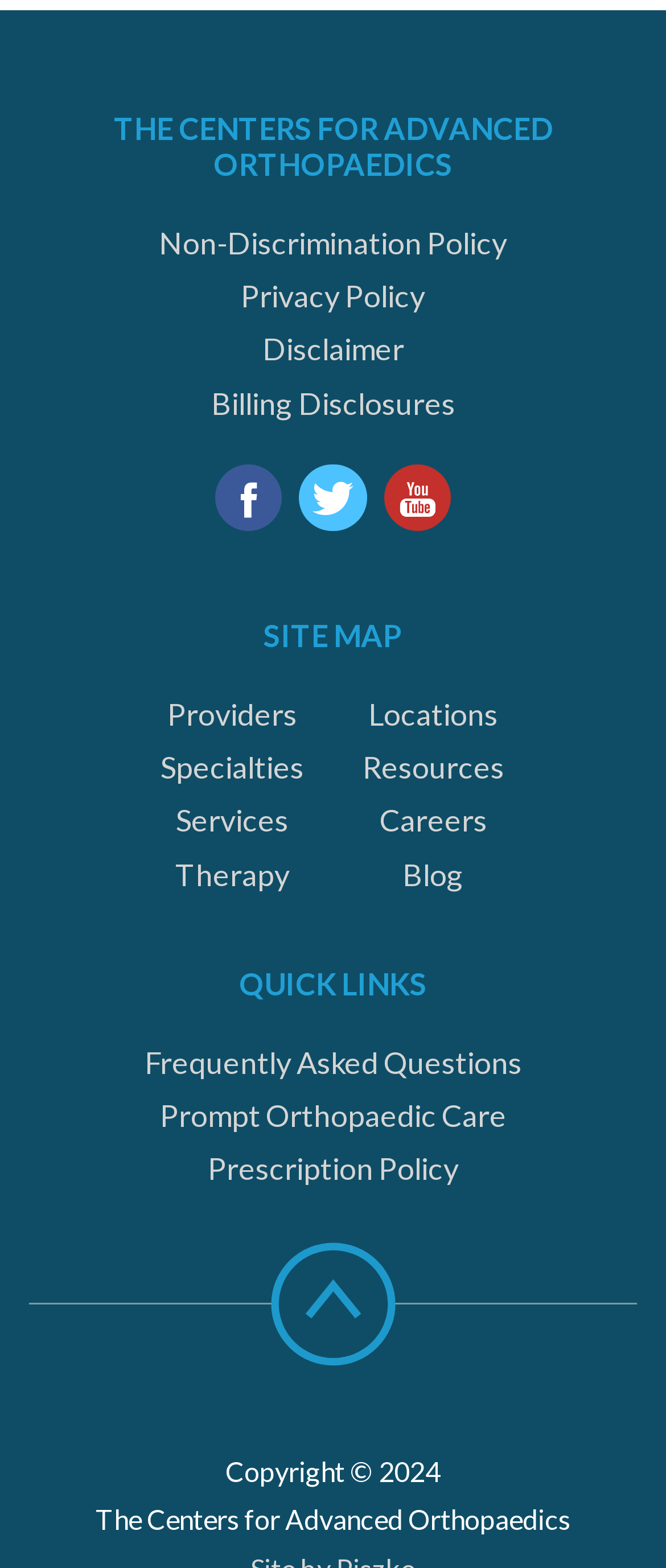Please find the bounding box coordinates of the element that must be clicked to perform the given instruction: "Go to the Careers page". The coordinates should be four float numbers from 0 to 1, i.e., [left, top, right, bottom].

[0.543, 0.512, 0.759, 0.535]